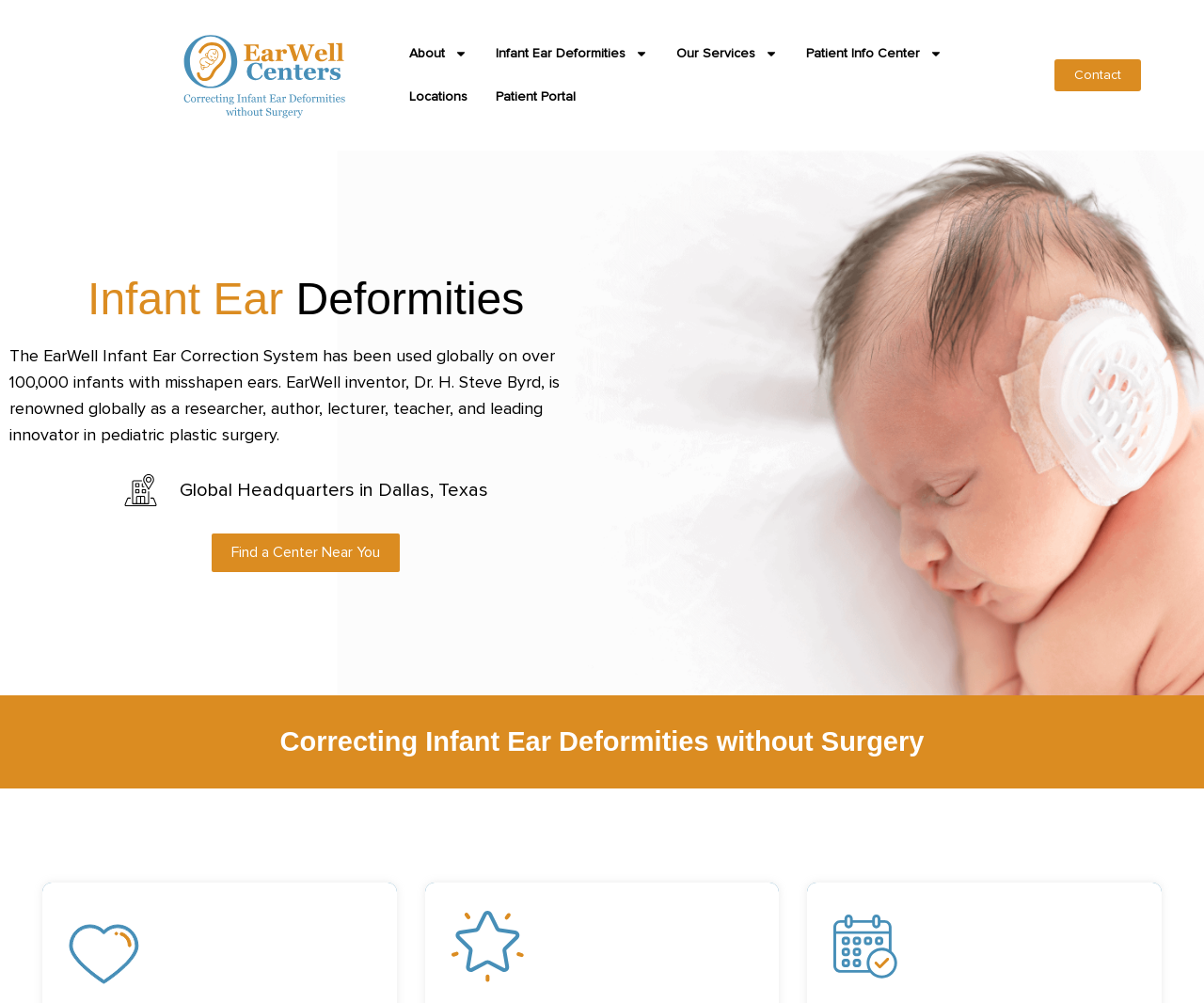Answer the question below in one word or phrase:
What is the location of the Global Headquarters?

Dallas, Texas